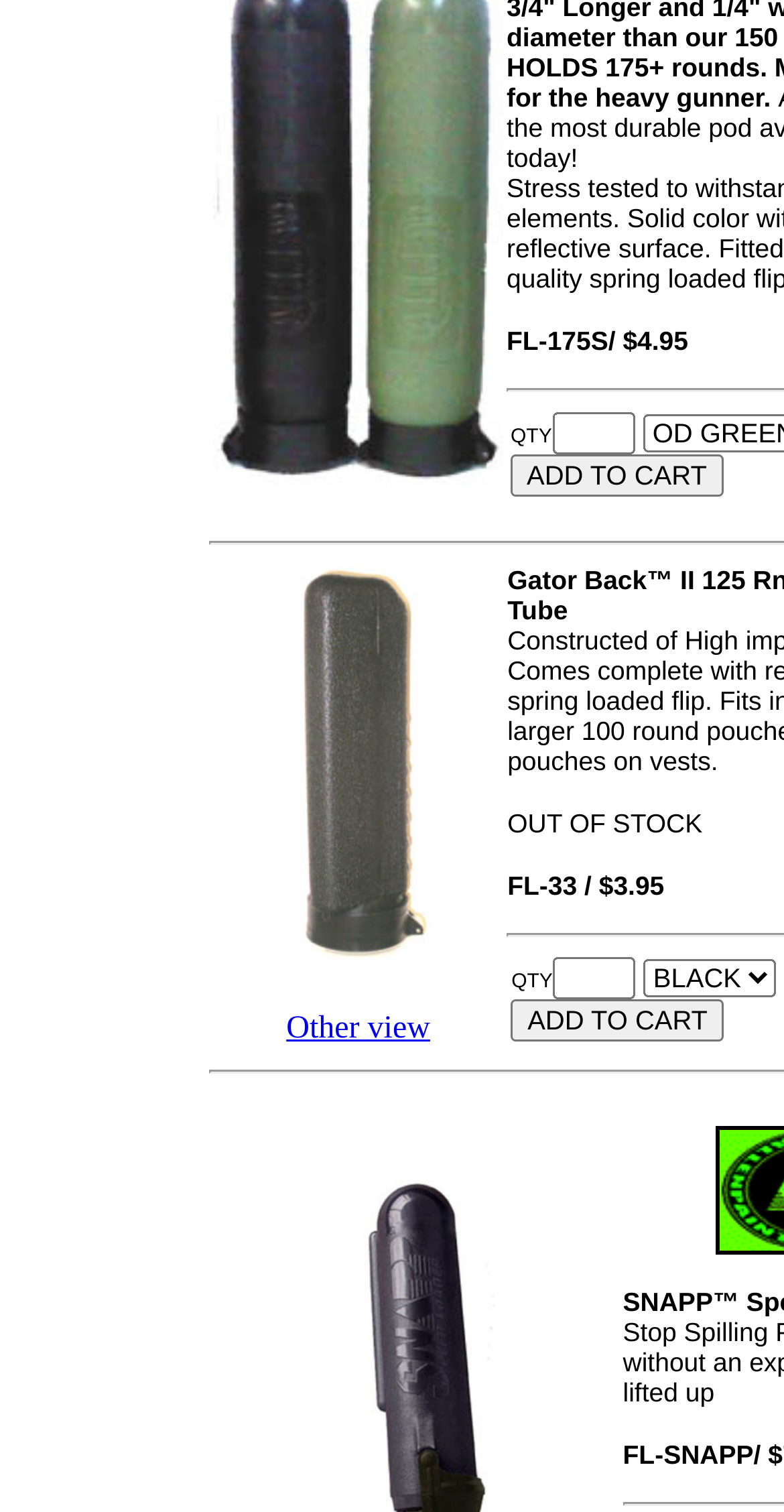Find the bounding box coordinates for the HTML element described as: "name="qty"". The coordinates should consist of four float values between 0 and 1, i.e., [left, top, right, bottom].

[0.704, 0.273, 0.809, 0.301]